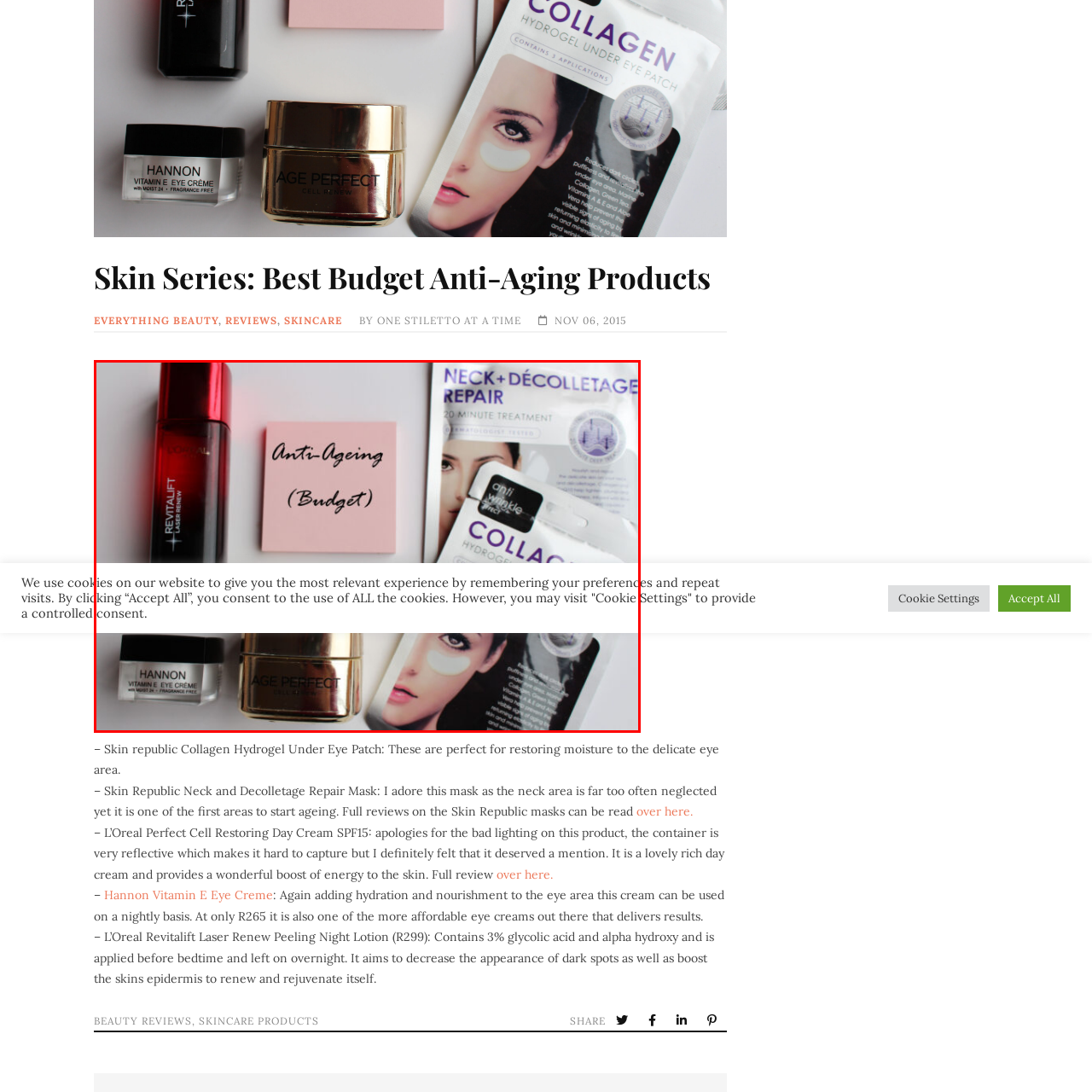Carefully describe the image located within the red boundary.

This image showcases a selection of budget-friendly anti-aging products, reflecting a focus on skincare that prioritizes affordability without compromising quality. Prominently displayed is a bright pink note that reads "Anti-Ageing (Budget)," indicating the theme of the featured products. 

To the left, there is a bottle of L’Oreal Revitalift Laser Renew Peeling Night Lotion, which emphasizes its role in rejuvenating the skin. Adjacent to it is Hannon Vitamin E Eye Crème, known for its hydrating and nourishing properties specifically designed for the delicate eye area. The next product is Age Perfect Cell Renewal, highlighting its focus on revitalizing mature skin.

On the right side, we see the Skin Republic Neck and Decolletage Repair Mask, noted for its effectiveness in treating often overlooked areas, and the Skin Republic Collagen Hydrogel Under Eye Patch, perfect for restoring moisture to the eye area. 

This compilation of products represents an accessible approach to skincare, promoting simple yet effective solutions for aging concerns while maintaining budget considerations.